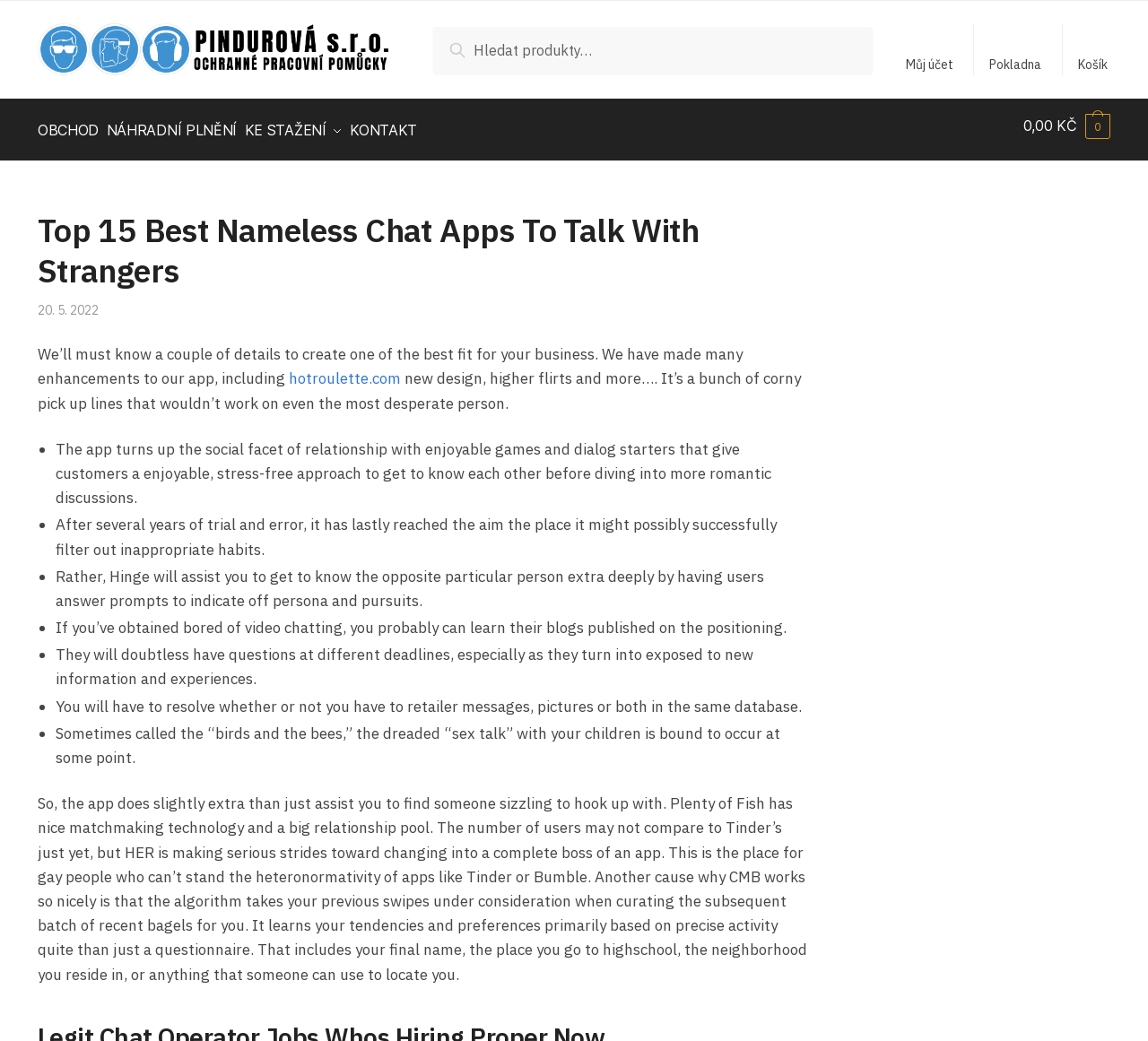What does the algorithm of Coffee Meets Bagel take into account?
Could you answer the question in a detailed manner, providing as much information as possible?

According to the article, the algorithm of Coffee Meets Bagel takes into account the user's previous swipes when curating the next batch of new bagels, which suggests that the app learns the user's preferences and tendencies based on their actual behavior.